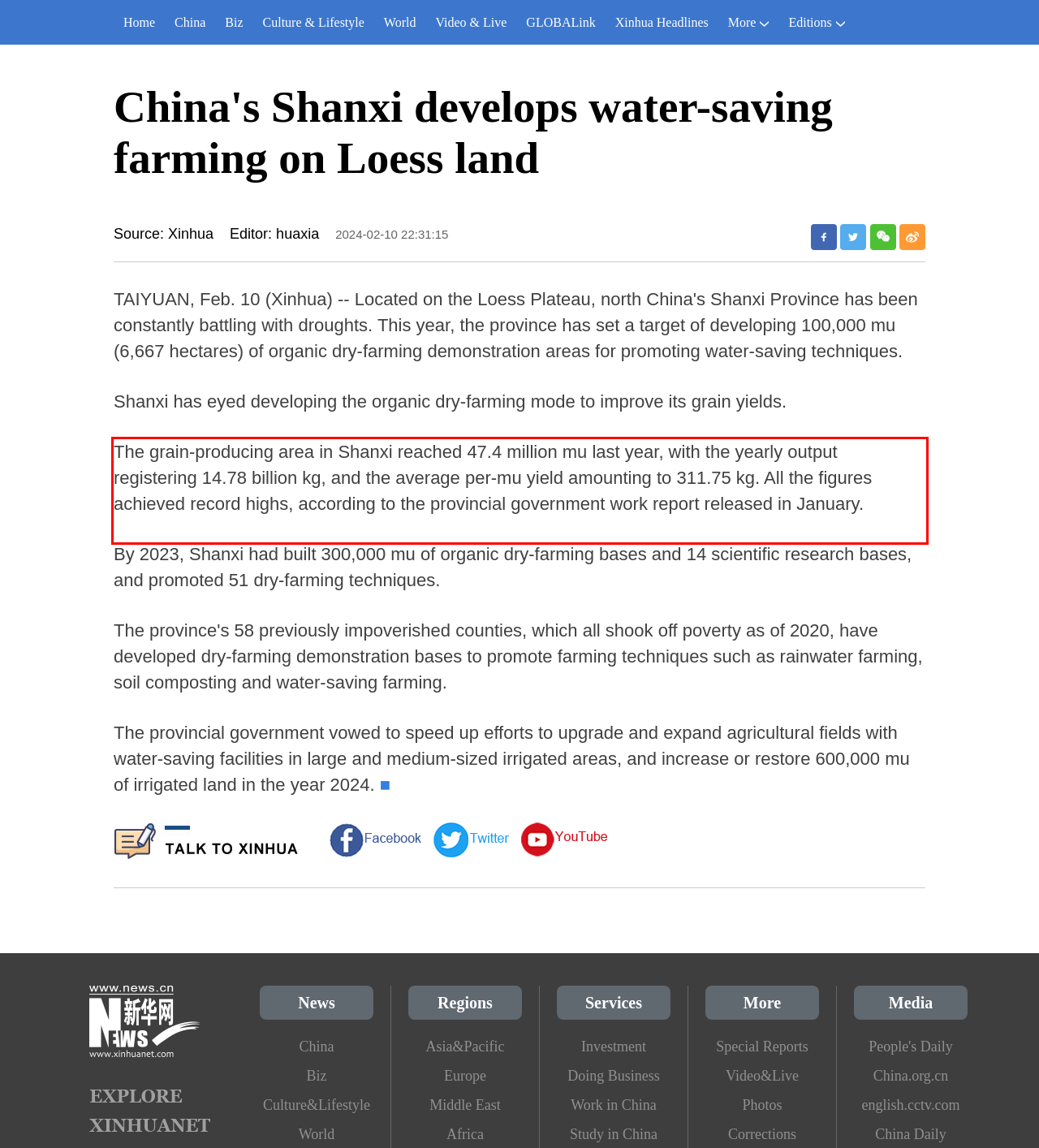Using OCR, extract the text content found within the red bounding box in the given webpage screenshot.

The grain-producing area in Shanxi reached 47.4 million mu last year, with the yearly output registering 14.78 billion kg, and the average per-mu yield amounting to 311.75 kg. All the figures achieved record highs, according to the provincial government work report released in January.